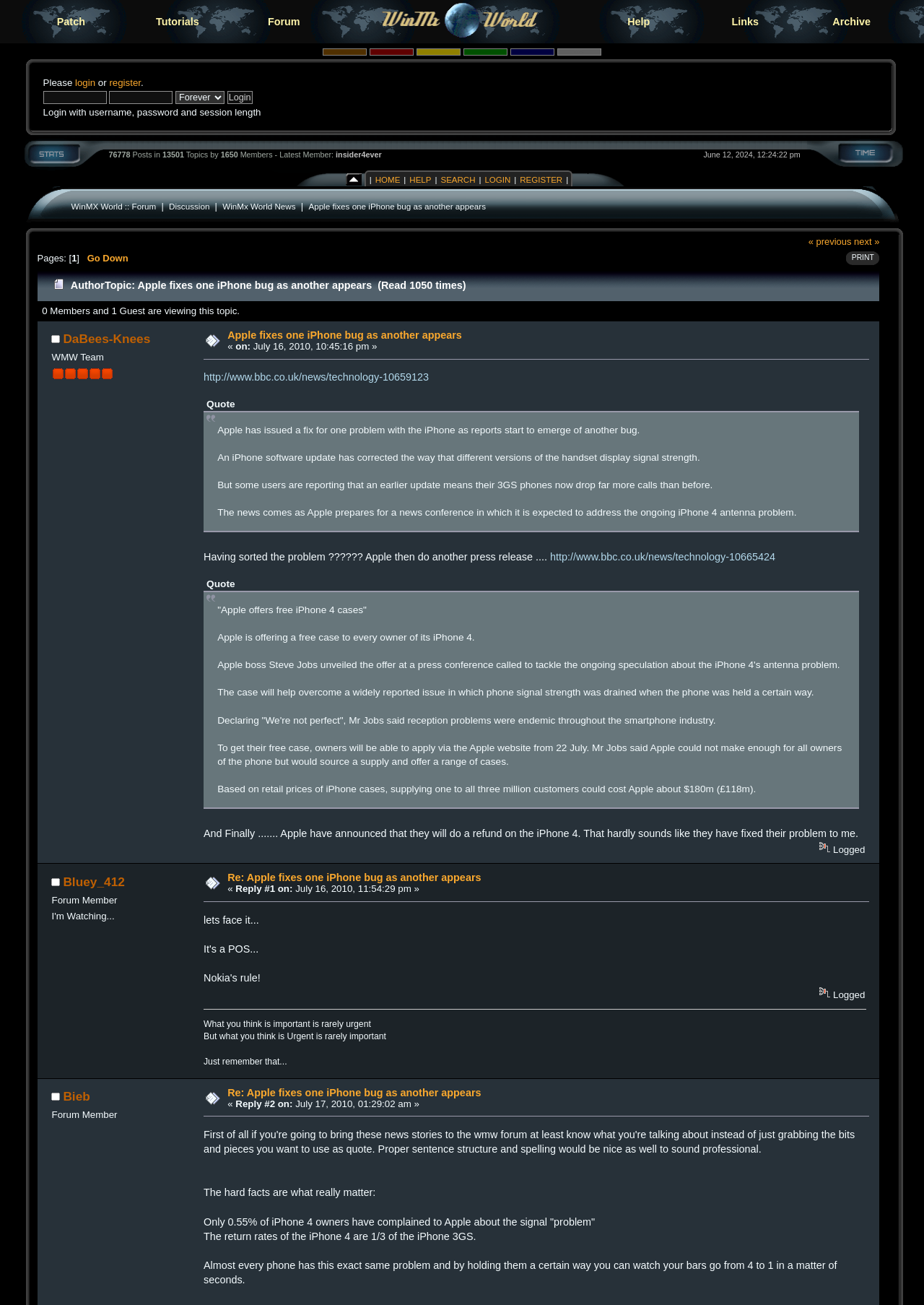What is the color of the fifth button in the Archive section?
Look at the webpage screenshot and answer the question with a detailed explanation.

I found the color of the fifth button by looking at the buttons in the Archive section, which are labeled as 'brown', 'red', 'golden', 'green', 'blue', and 'silver'. The fifth button is labeled as 'green'.